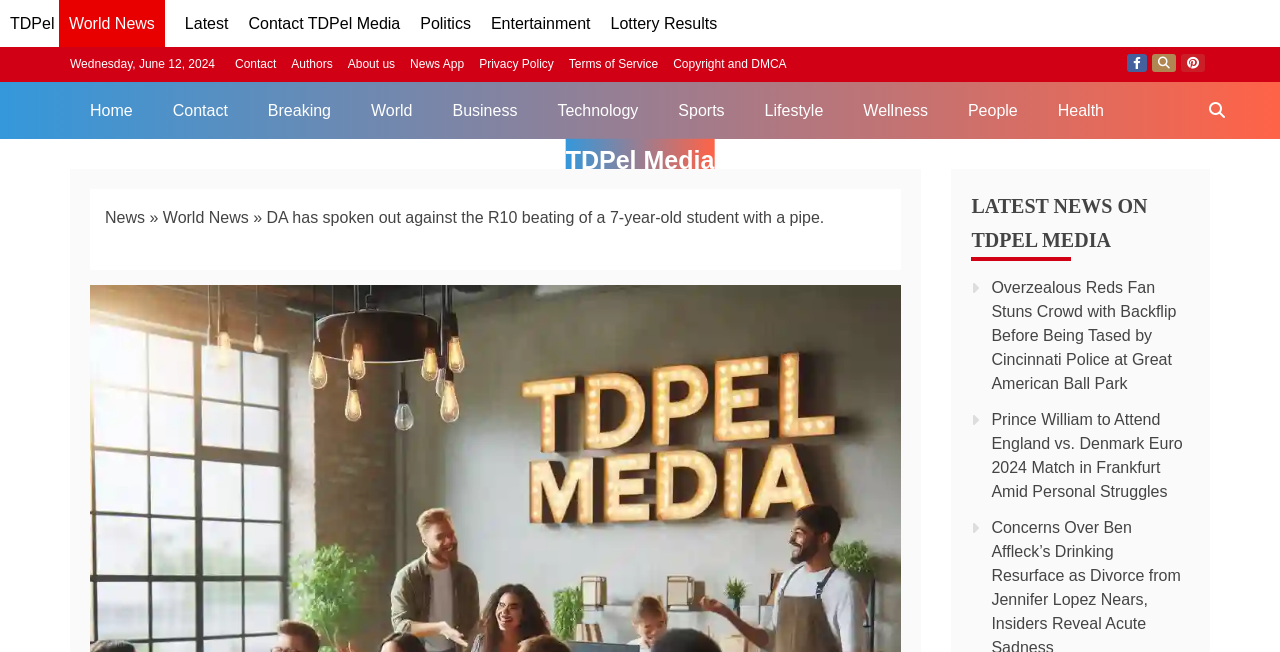Given the element description, predict the bounding box coordinates in the format (top-left x, top-left y, bottom-right x, bottom-right y). Make sure all values are between 0 and 1. Here is the element description: Facebook

None